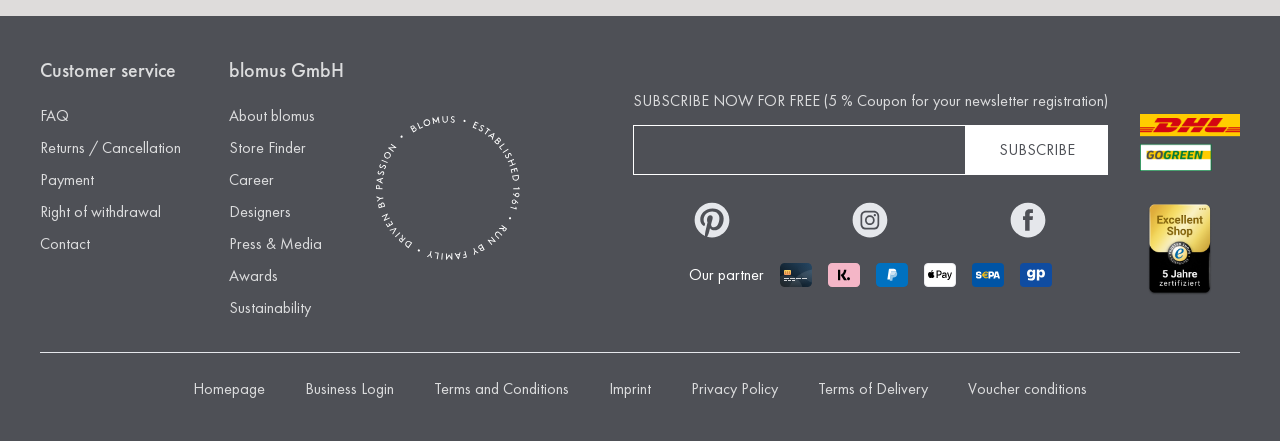For the given element description FAQ, determine the bounding box coordinates of the UI element. The coordinates should follow the format (top-left x, top-left y, bottom-right x, bottom-right y) and be within the range of 0 to 1.

[0.031, 0.238, 0.054, 0.286]